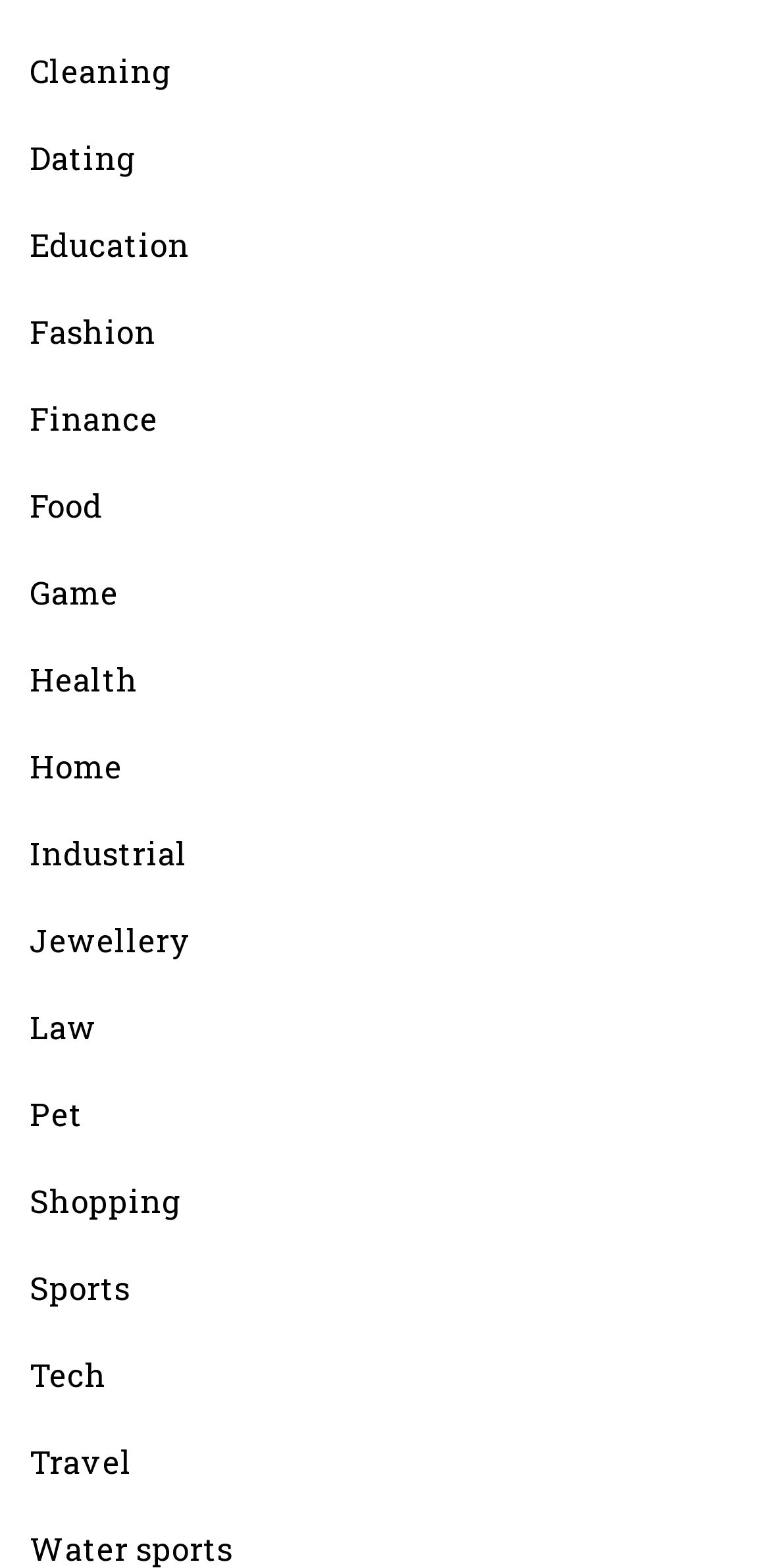What is the category located at the bottom?
Based on the screenshot, respond with a single word or phrase.

Travel